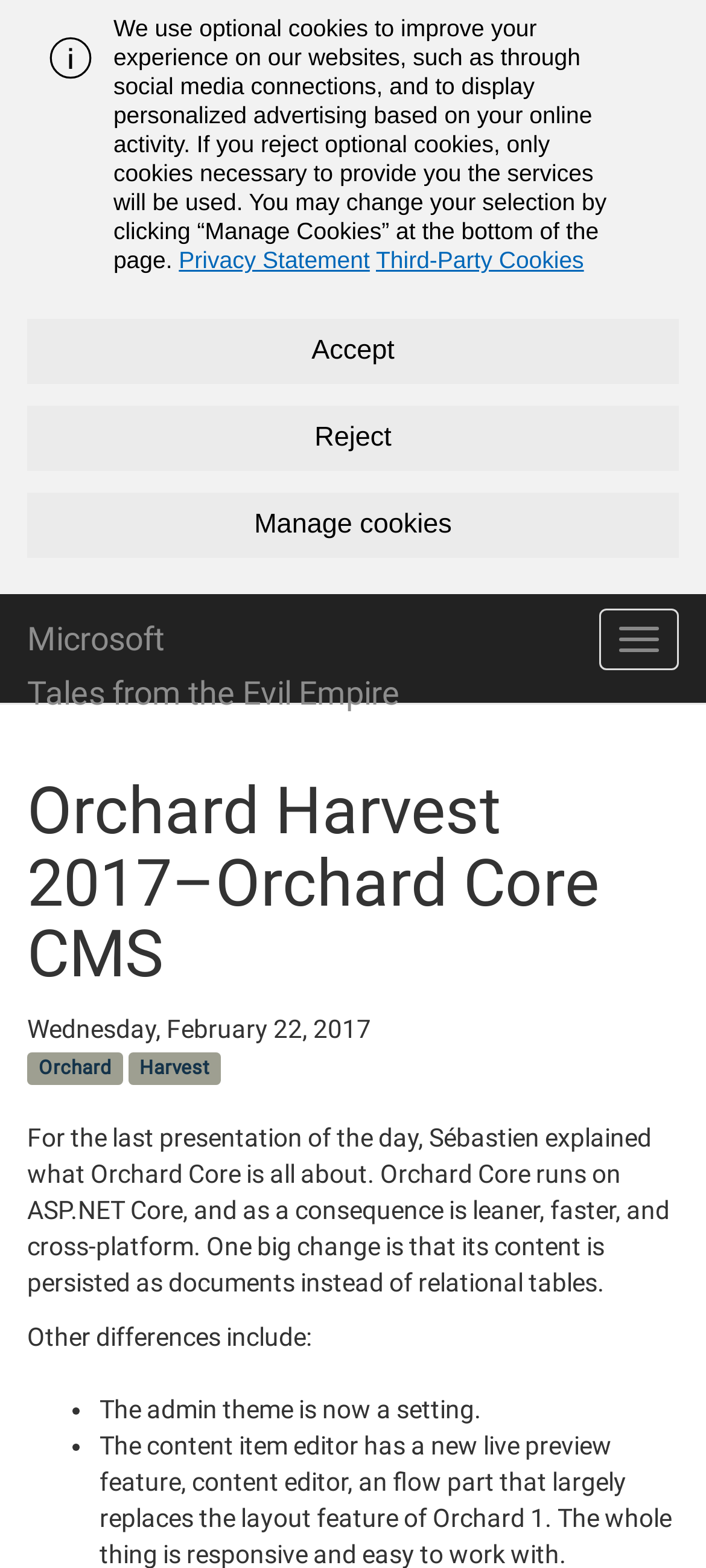Answer the question below in one word or phrase:
What is the new setting in Orchard Core admin theme?

A setting